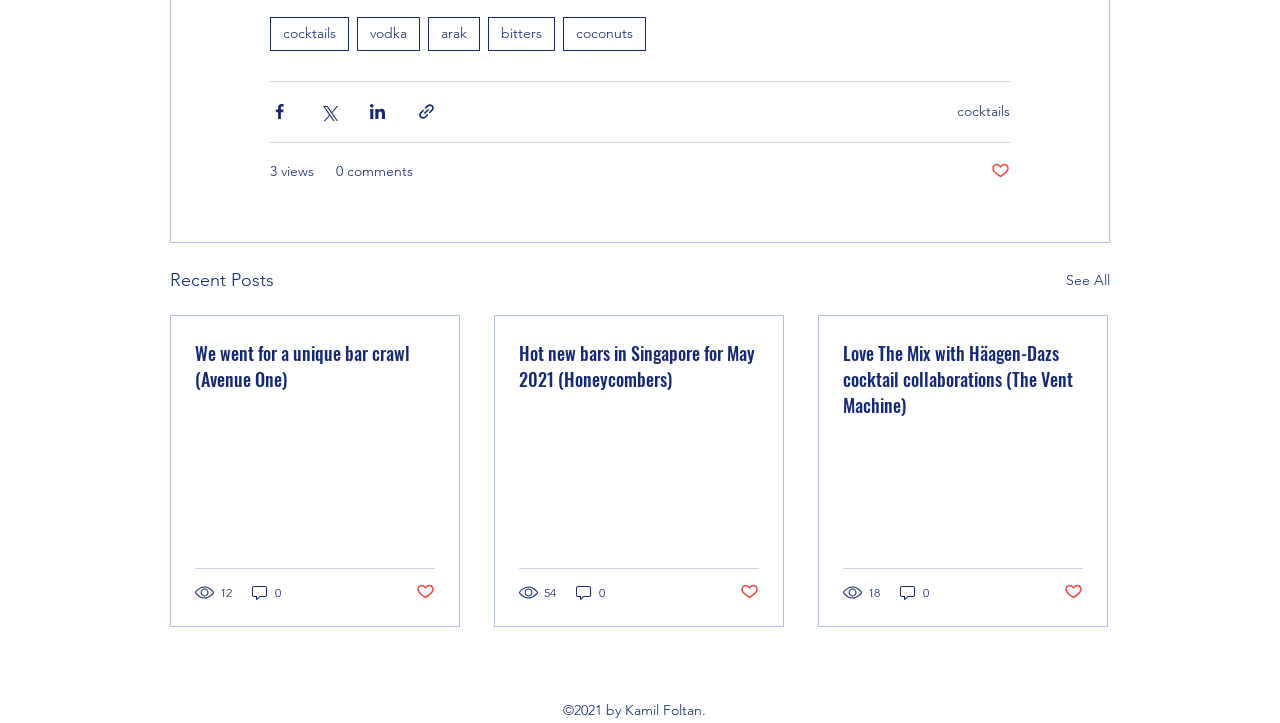Please find the bounding box coordinates in the format (top-left x, top-left y, bottom-right x, bottom-right y) for the given element description. Ensure the coordinates are floating point numbers between 0 and 1. Description: 3 views

[0.211, 0.223, 0.245, 0.252]